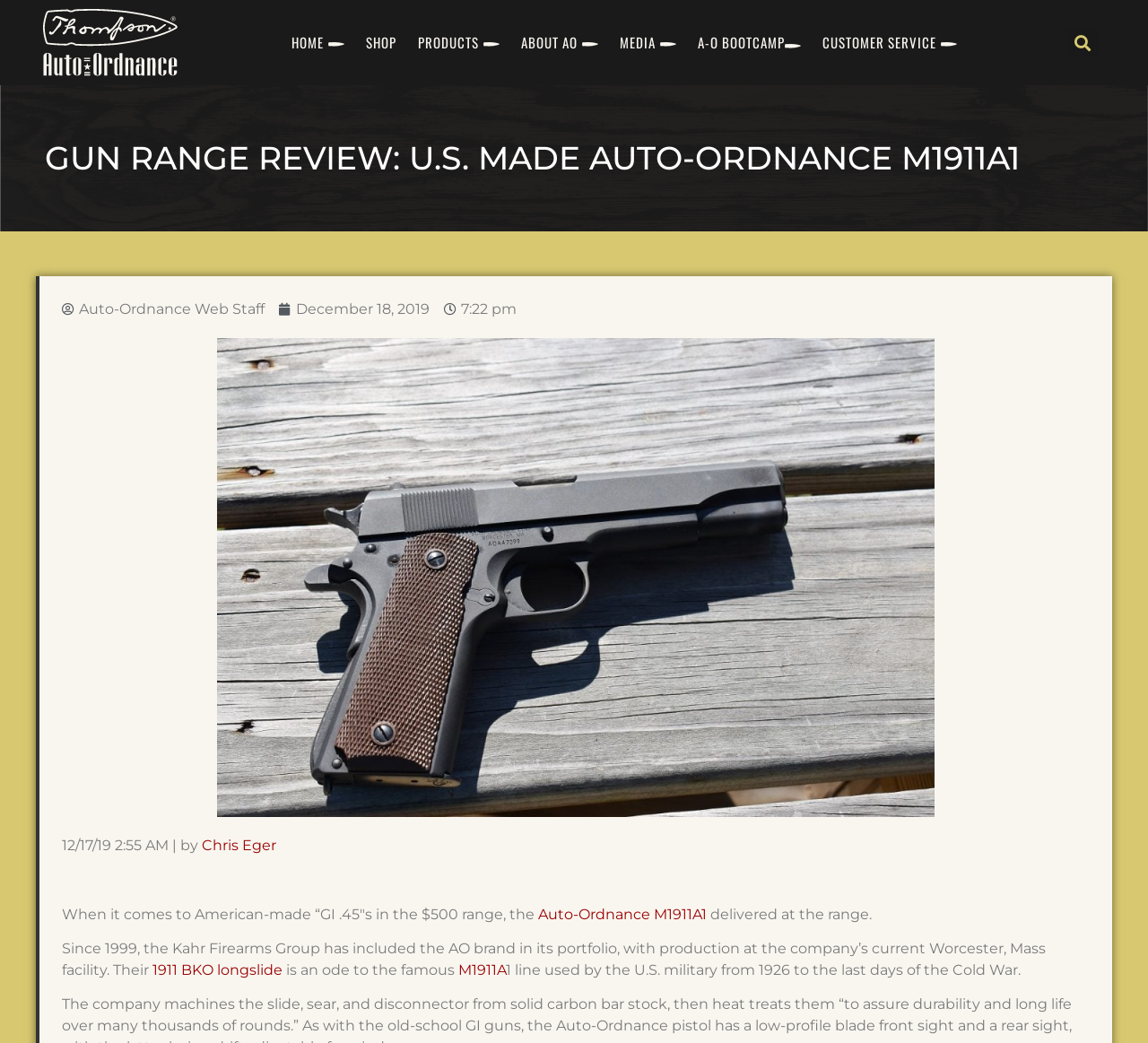Determine the main headline of the webpage and provide its text.

GUN RANGE REVIEW: U.S. MADE AUTO-ORDNANCE M1911A1